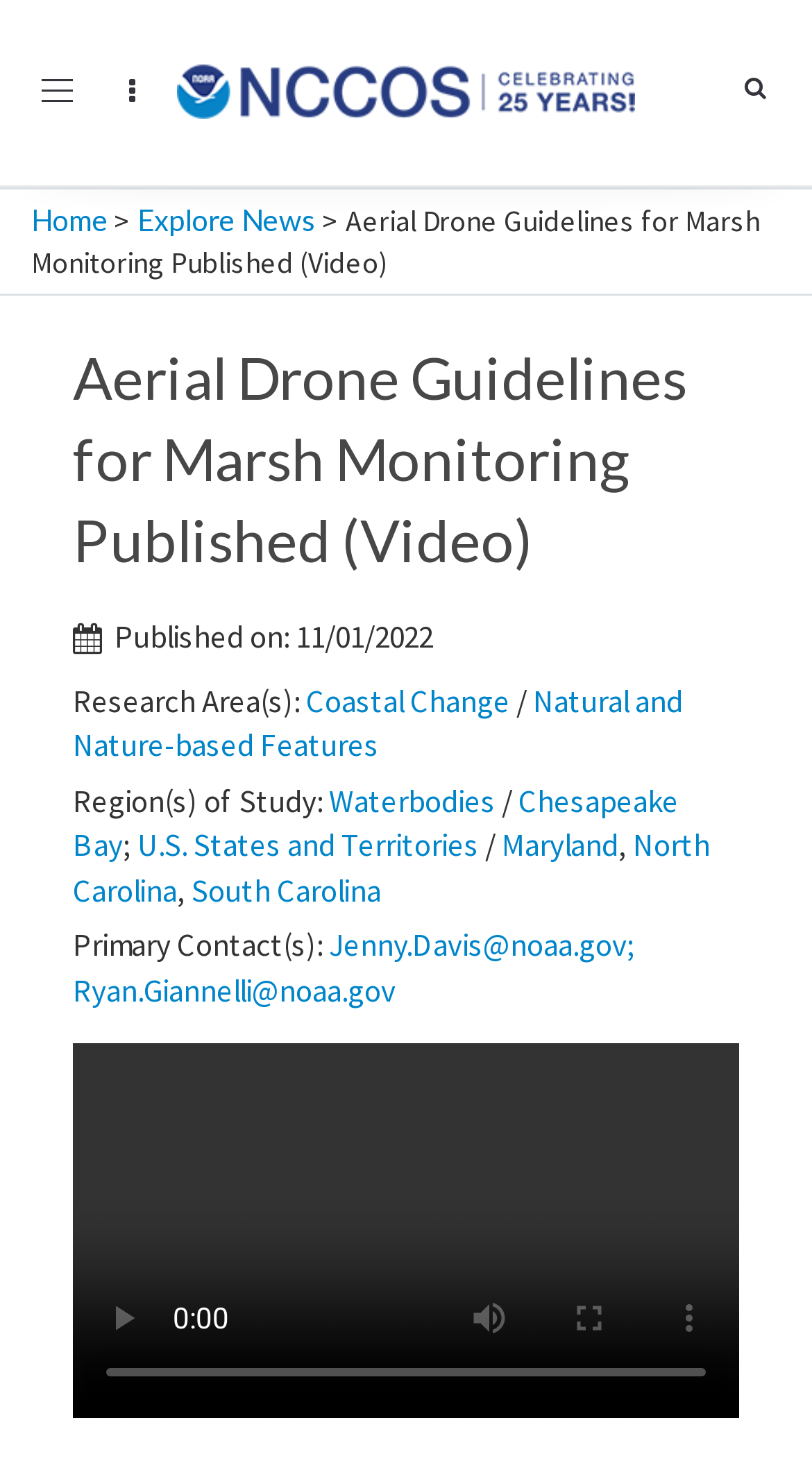Please indicate the bounding box coordinates for the clickable area to complete the following task: "Toggle navigation". The coordinates should be specified as four float numbers between 0 and 1, i.e., [left, top, right, bottom].

[0.038, 0.044, 0.103, 0.079]